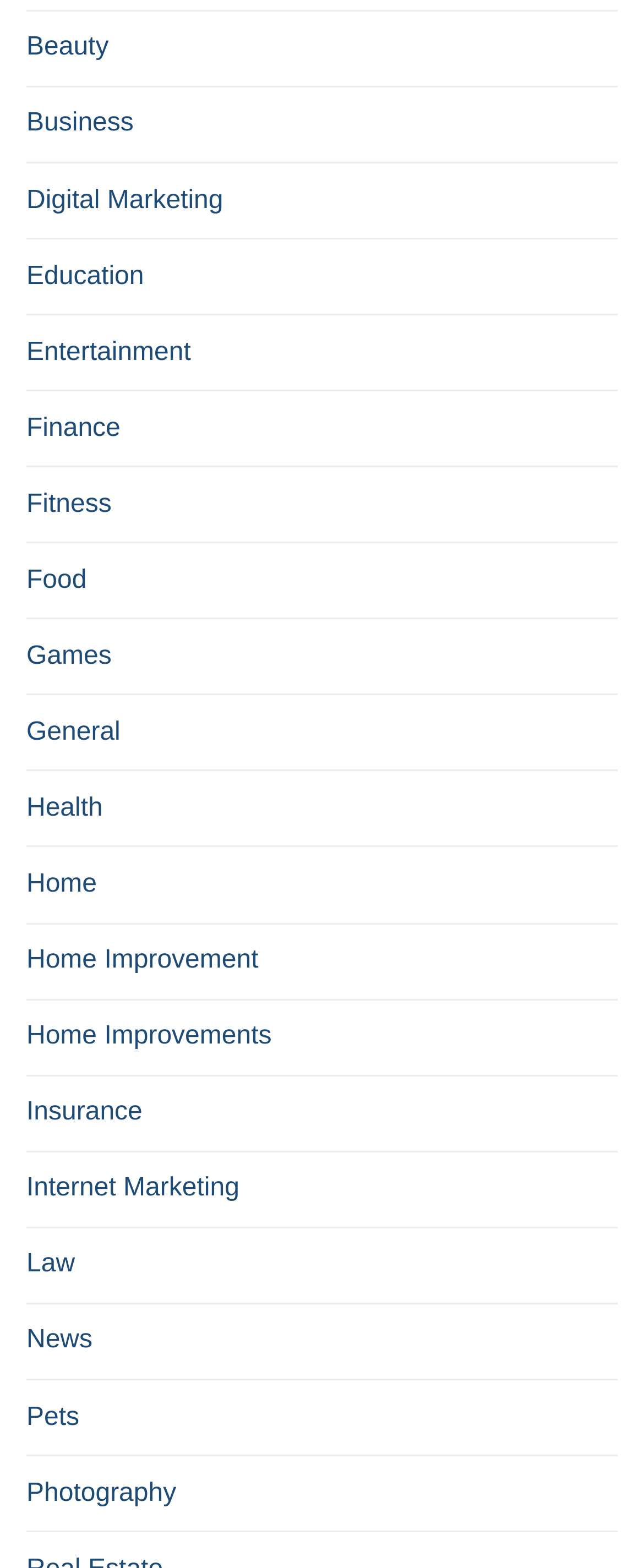Extract the bounding box coordinates for the HTML element that matches this description: "Food". The coordinates should be four float numbers between 0 and 1, i.e., [left, top, right, bottom].

[0.041, 0.357, 0.959, 0.395]